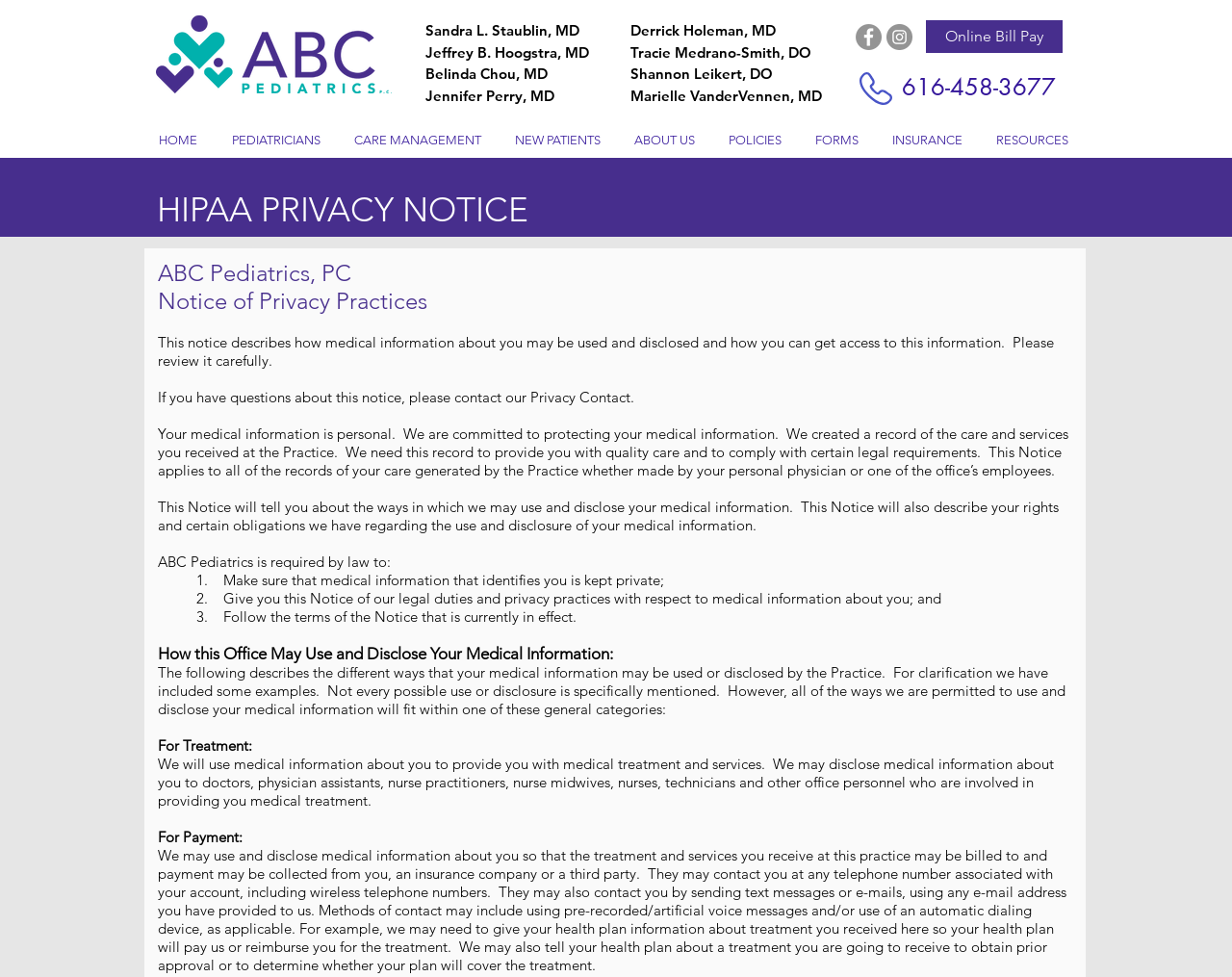Point out the bounding box coordinates of the section to click in order to follow this instruction: "View Sandra L. Staublin, MD's profile".

[0.345, 0.022, 0.47, 0.04]